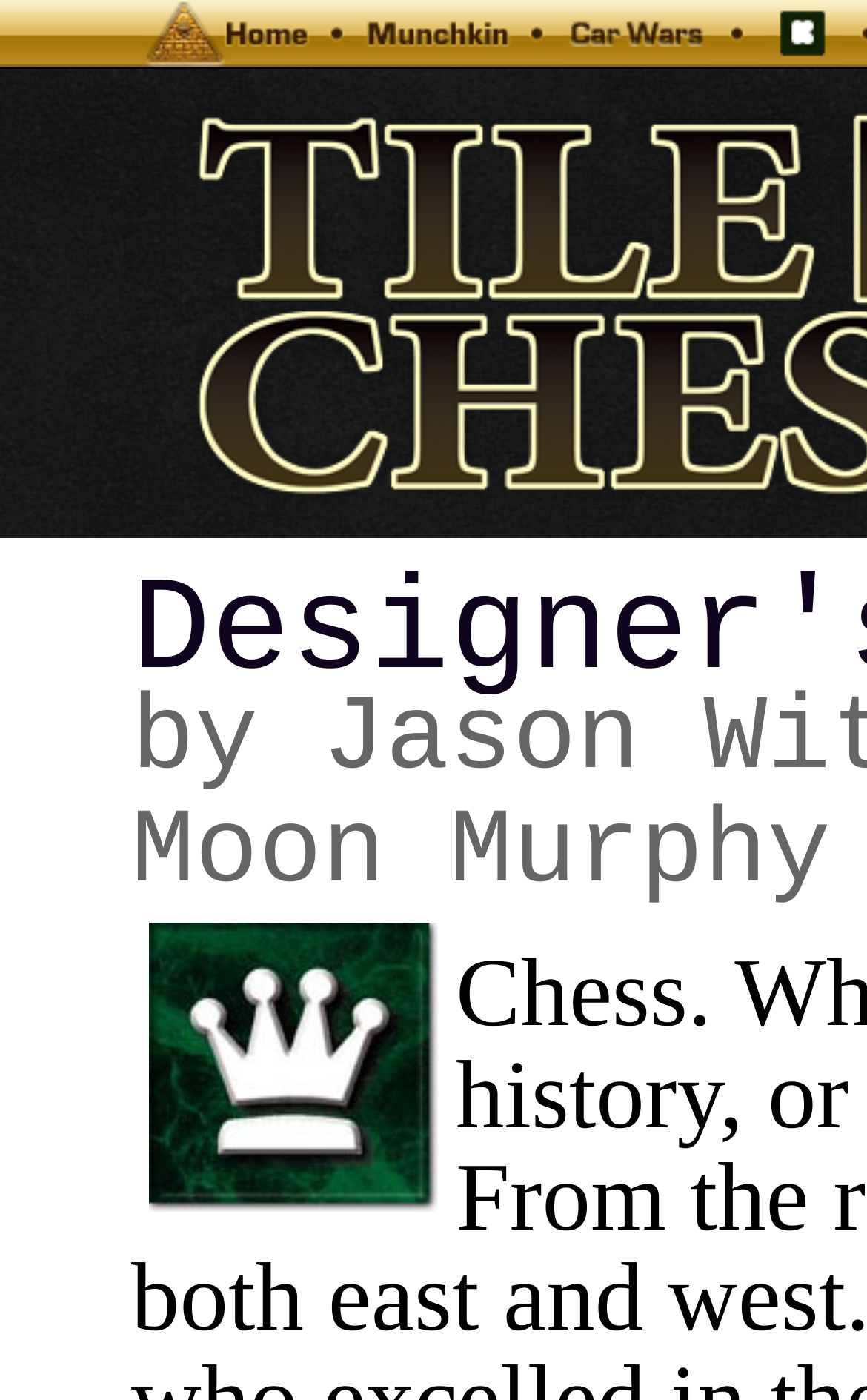Determine the bounding box for the described HTML element: "title="SJGames.com"". Ensure the coordinates are four float numbers between 0 and 1 in the format [left, top, right, bottom].

[0.165, 0.027, 0.358, 0.054]